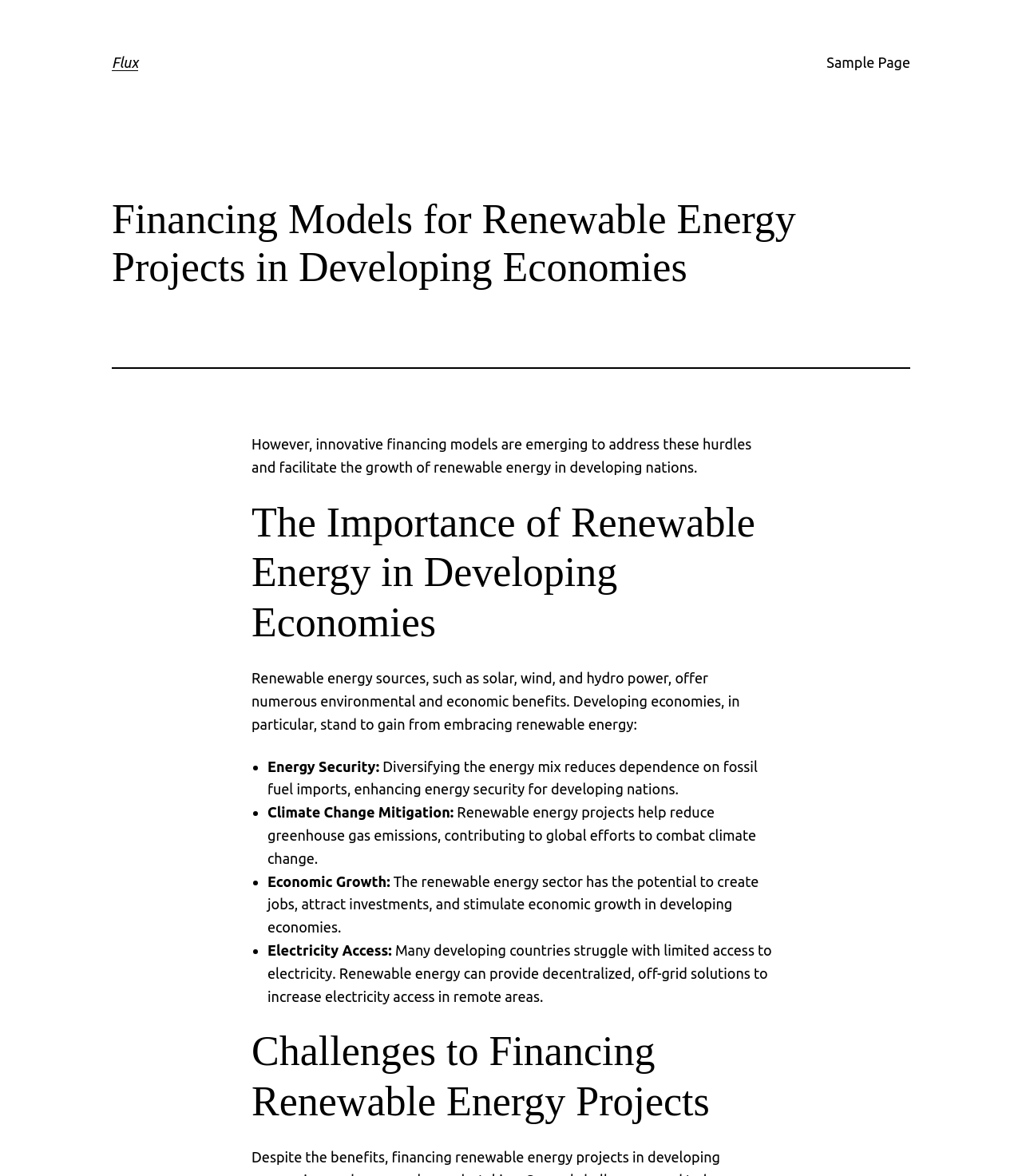What is a challenge to financing renewable energy projects?
Please answer the question with a single word or phrase, referencing the image.

Not specified